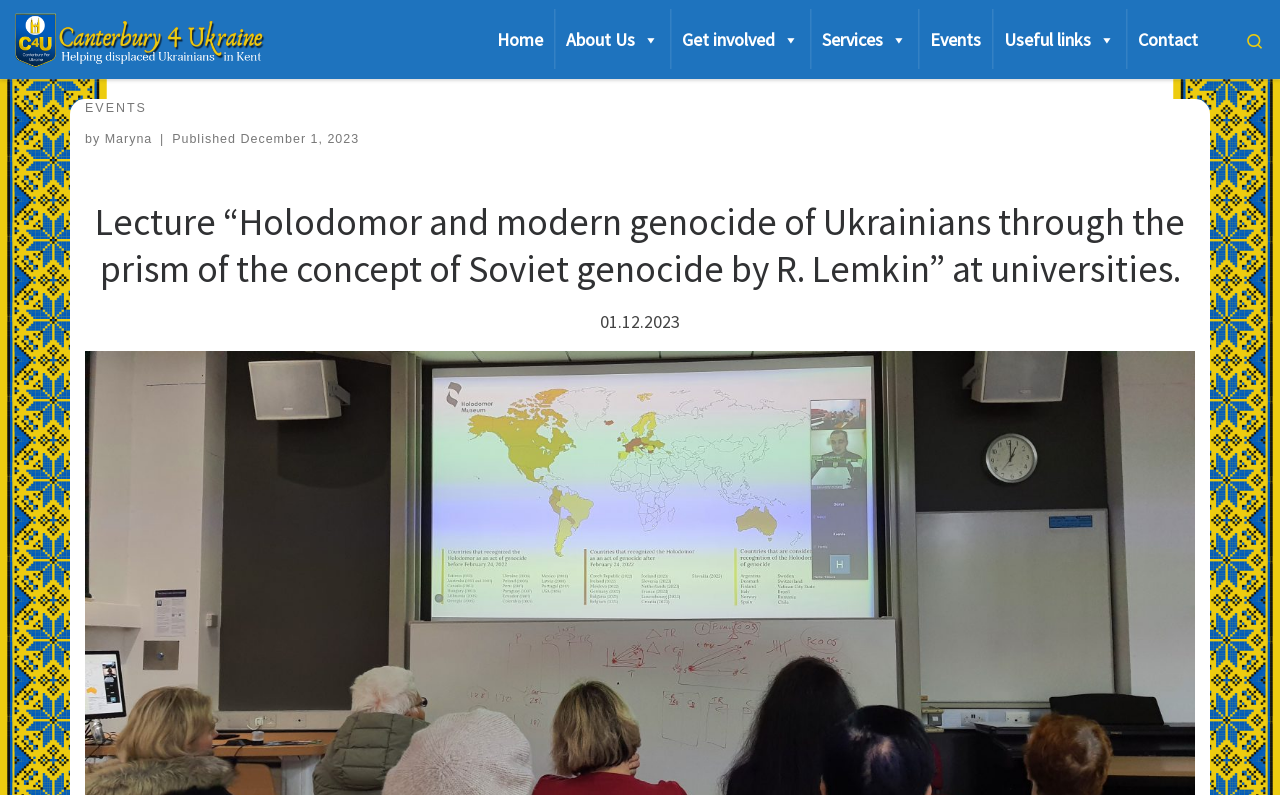Please provide the bounding box coordinates for the UI element as described: "December 1, 2023". The coordinates must be four floats between 0 and 1, represented as [left, top, right, bottom].

[0.188, 0.166, 0.281, 0.184]